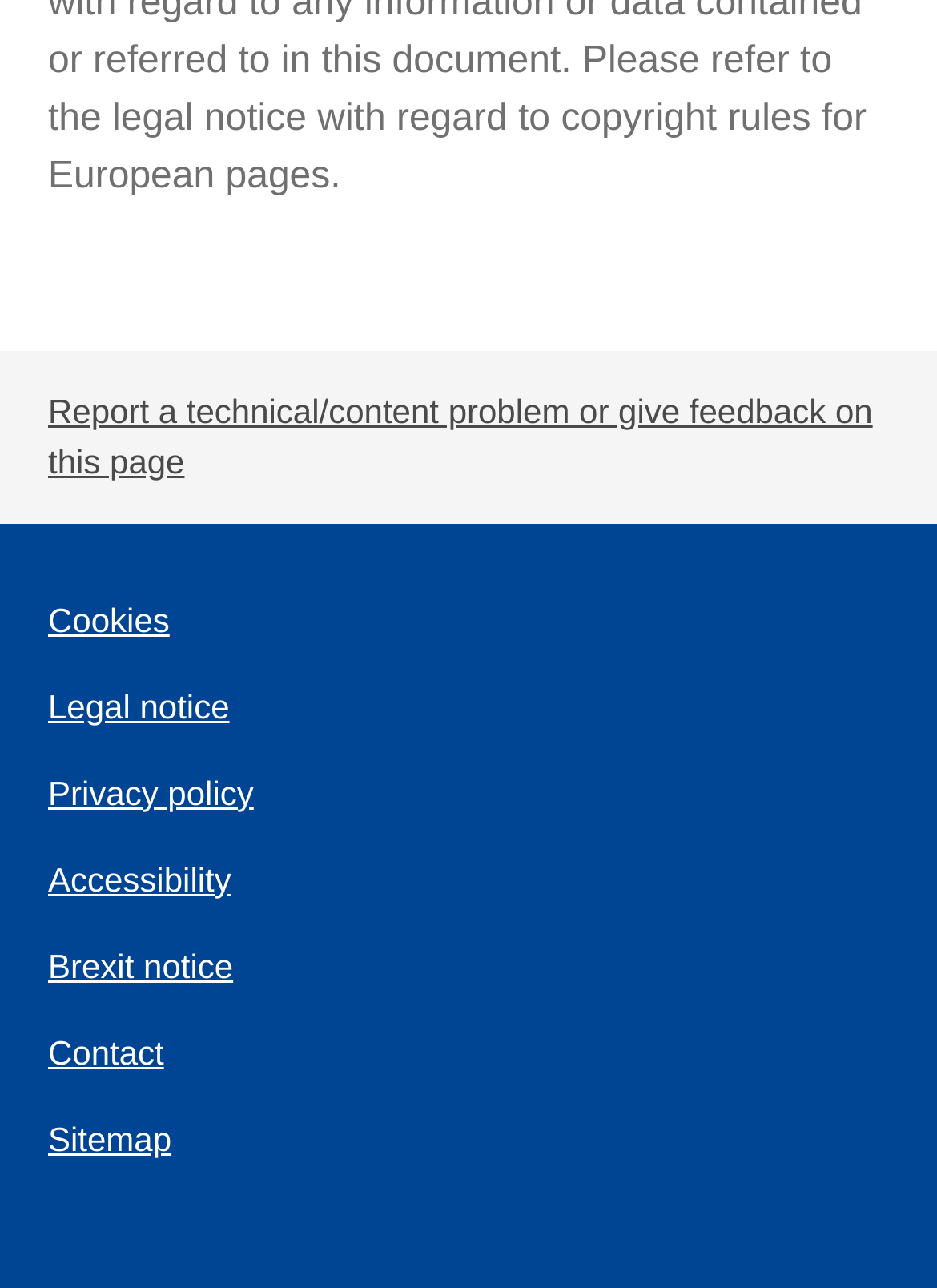Identify the bounding box coordinates of the clickable region required to complete the instruction: "Read legal notice". The coordinates should be given as four float numbers within the range of 0 and 1, i.e., [left, top, right, bottom].

[0.051, 0.533, 0.245, 0.563]